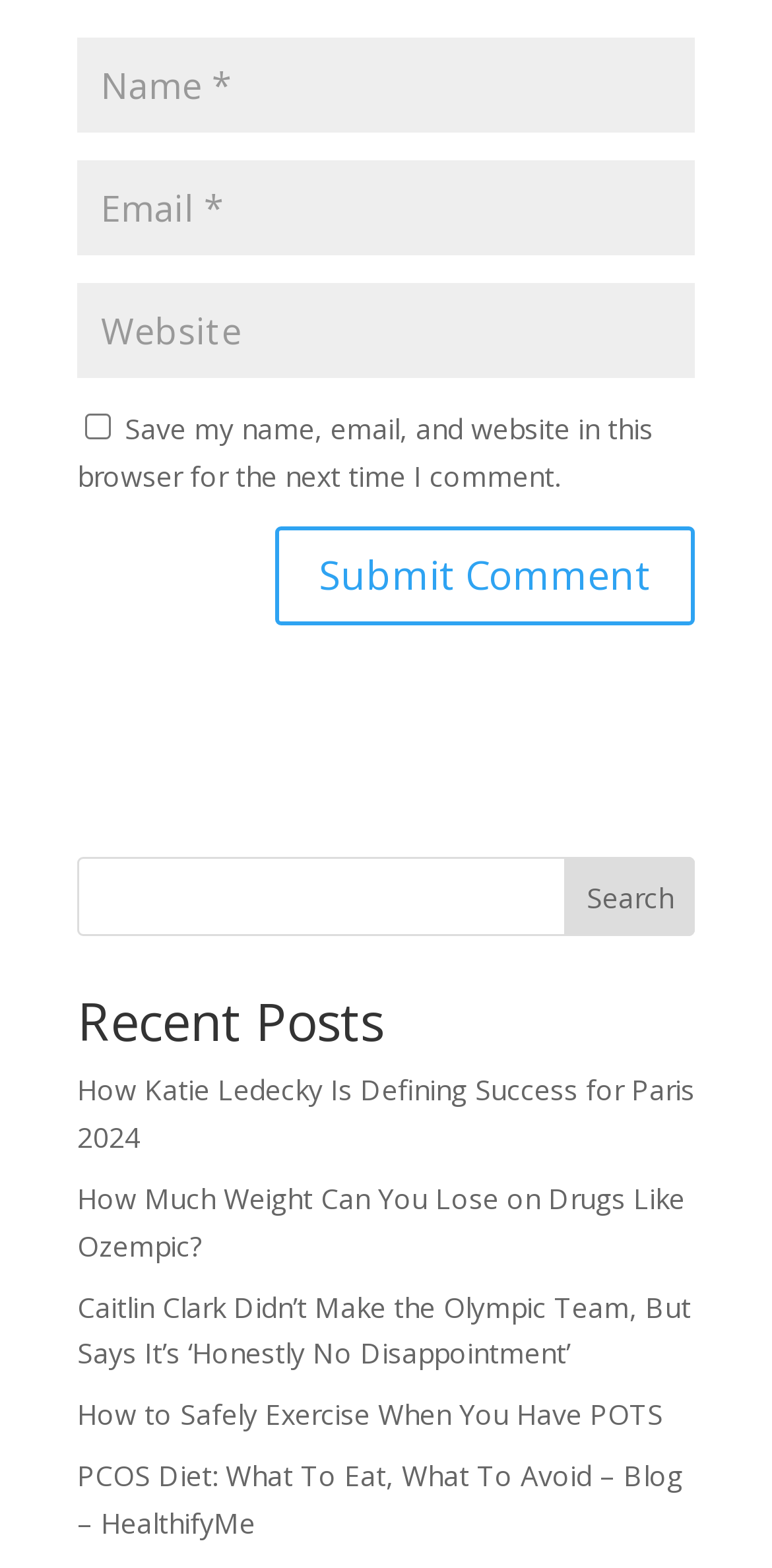What is the purpose of the first textbox?
Using the visual information from the image, give a one-word or short-phrase answer.

Enter name